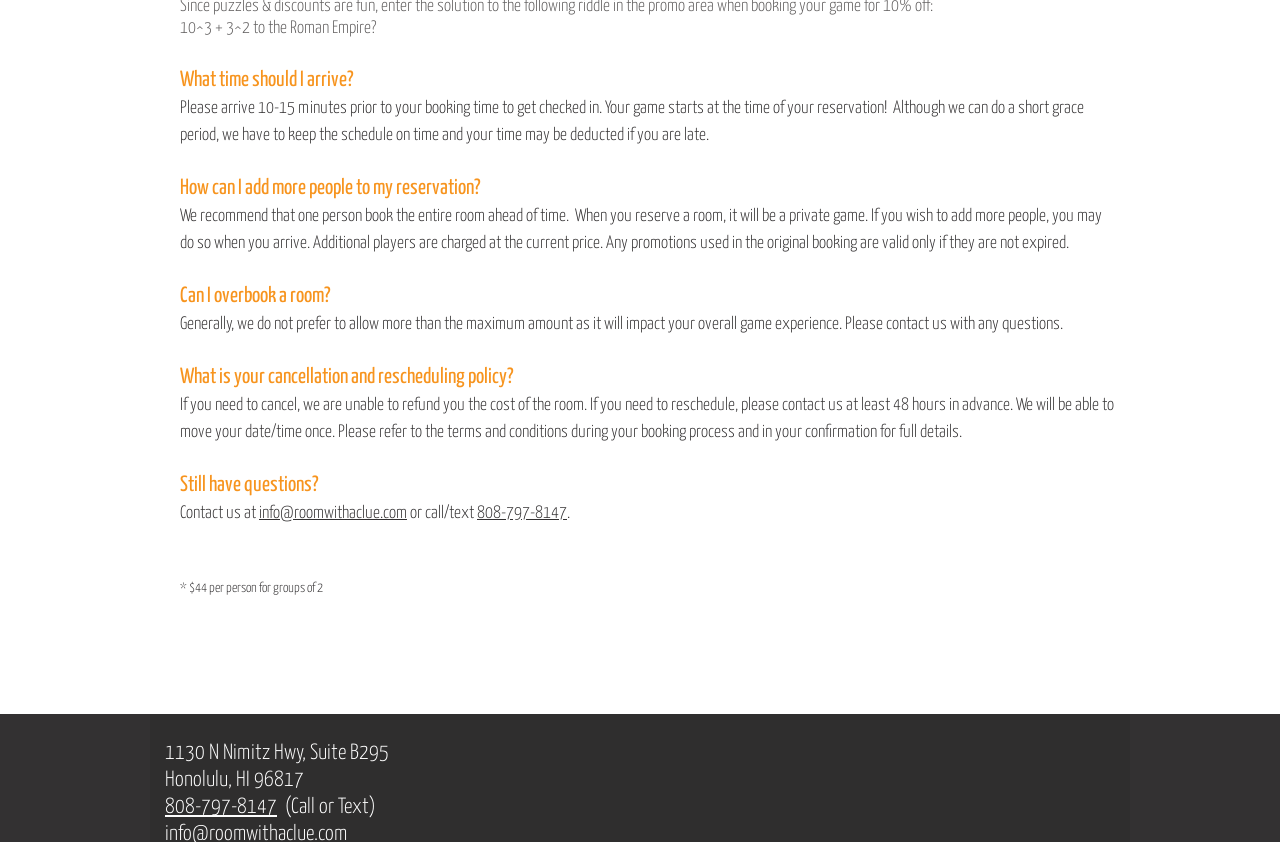Specify the bounding box coordinates of the region I need to click to perform the following instruction: "Contact us via email". The coordinates must be four float numbers in the range of 0 to 1, i.e., [left, top, right, bottom].

[0.202, 0.6, 0.318, 0.62]